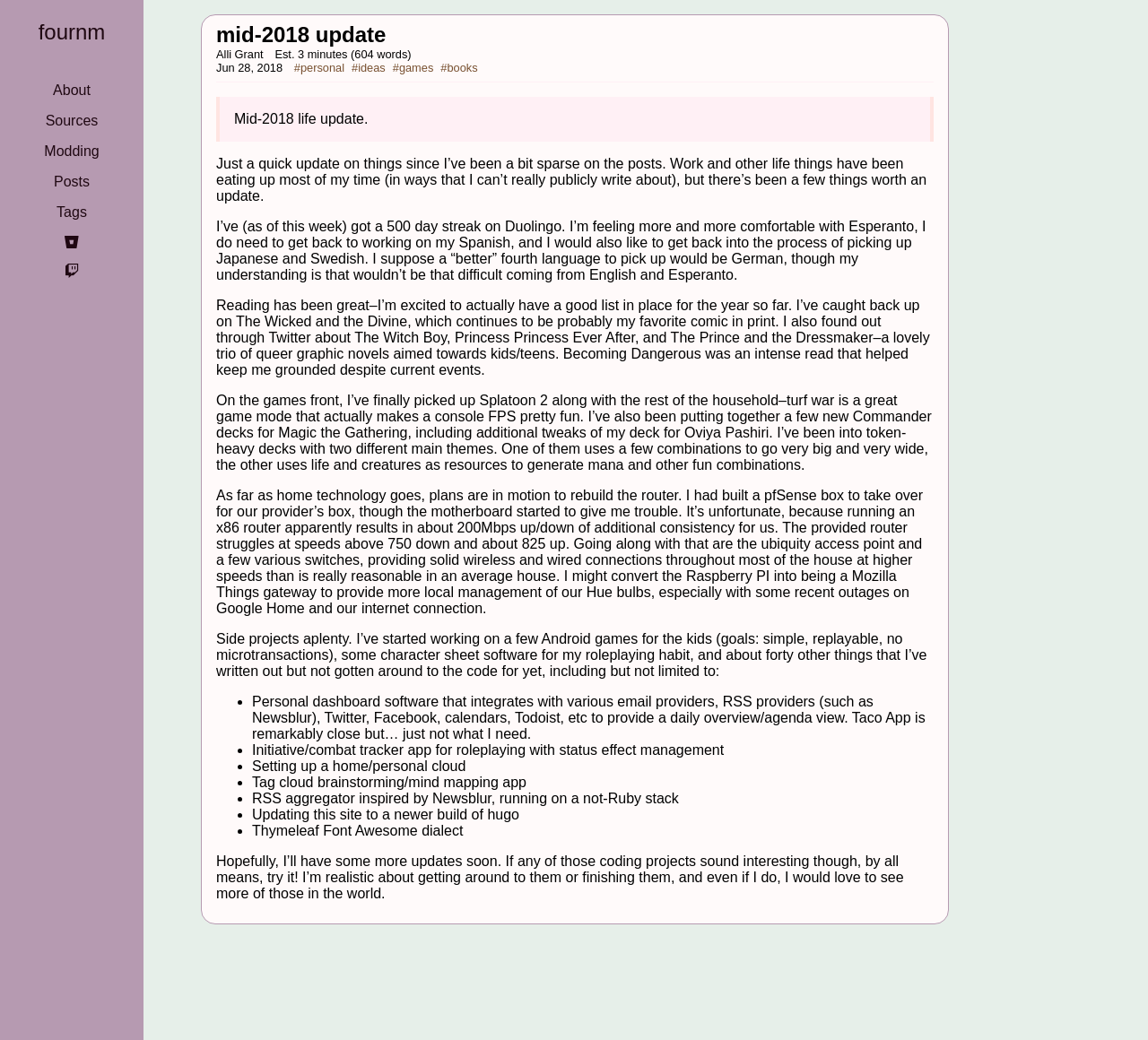What is the author's current language learning status?
Please provide a comprehensive answer based on the visual information in the image.

The author mentions in the article that they have a 500 day streak on Duolingo, indicating their consistent effort in learning languages, specifically Esperanto, Spanish, Japanese, and Swedish.